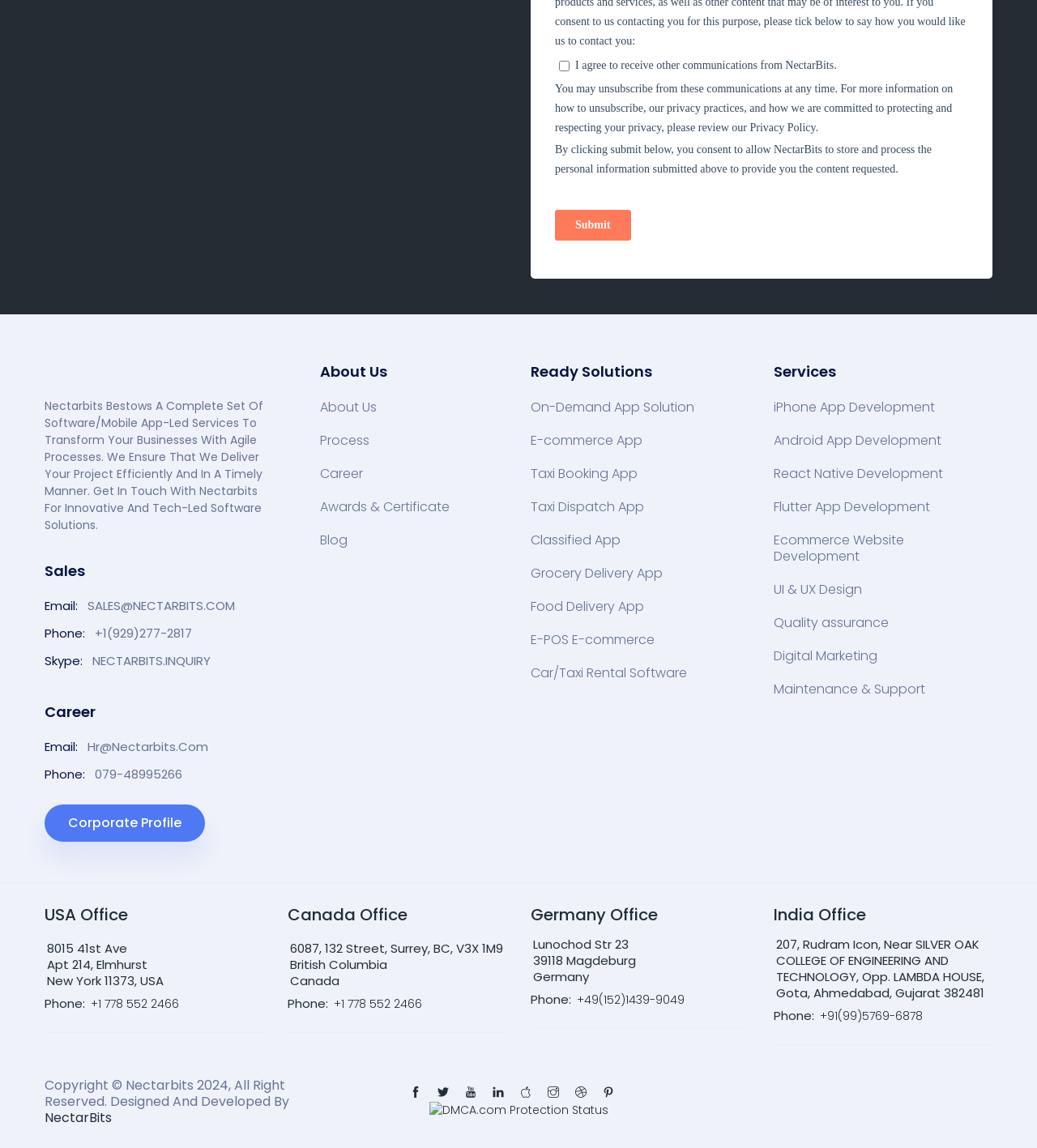How many offices does Nectarbits have?
Answer the question with a detailed and thorough explanation.

The number of offices can be inferred from the headings 'USA Office', 'Canada Office', 'Germany Office', and 'India Office' which provide the addresses and contact information of each office.